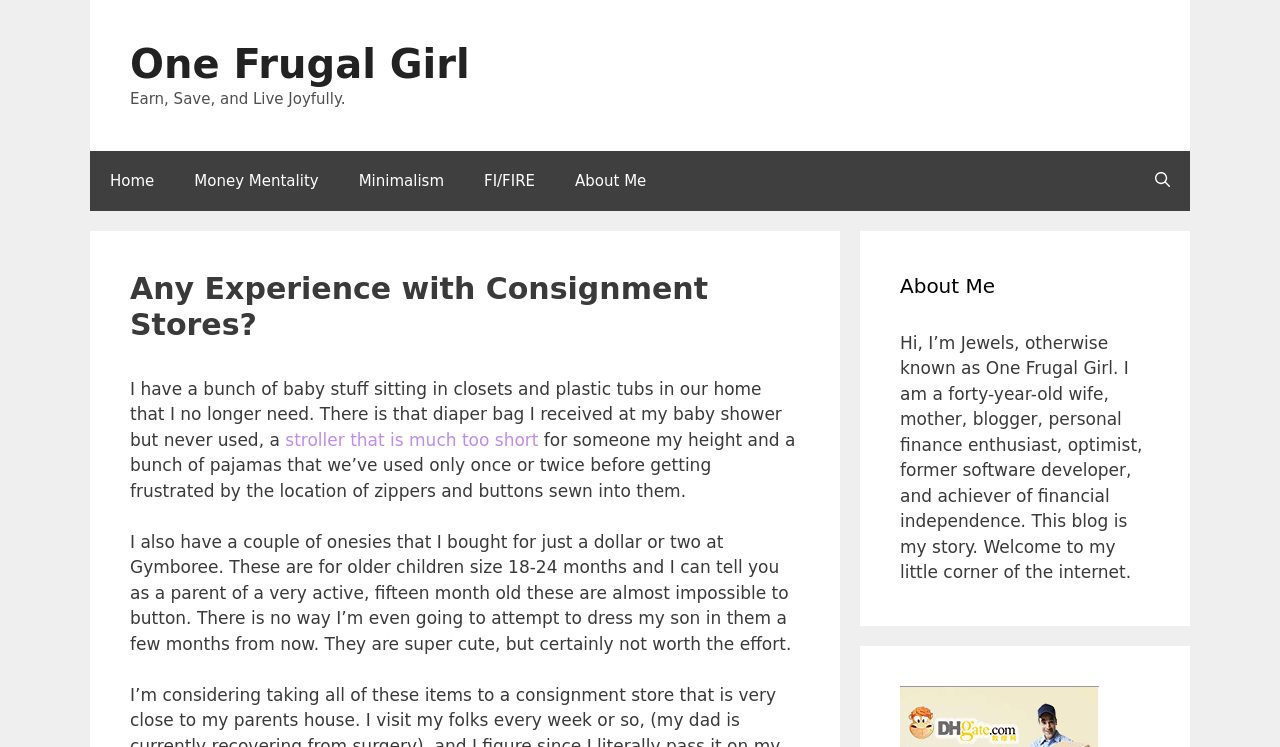Provide a brief response to the question below using a single word or phrase: 
What is the age of the blogger's child?

15 months